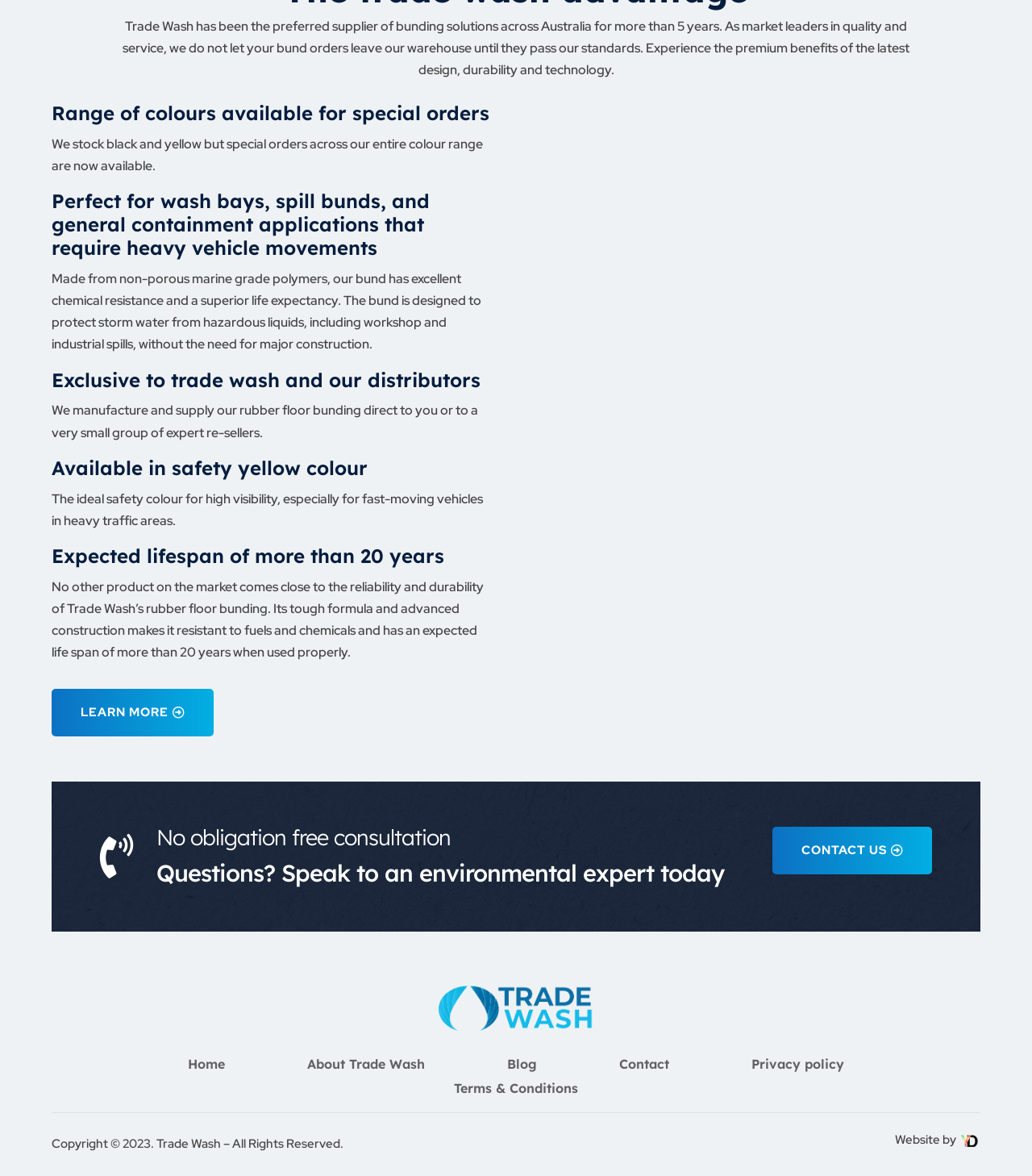What is the purpose of Trade Wash's bunding?
From the screenshot, provide a brief answer in one word or phrase.

Protect storm water